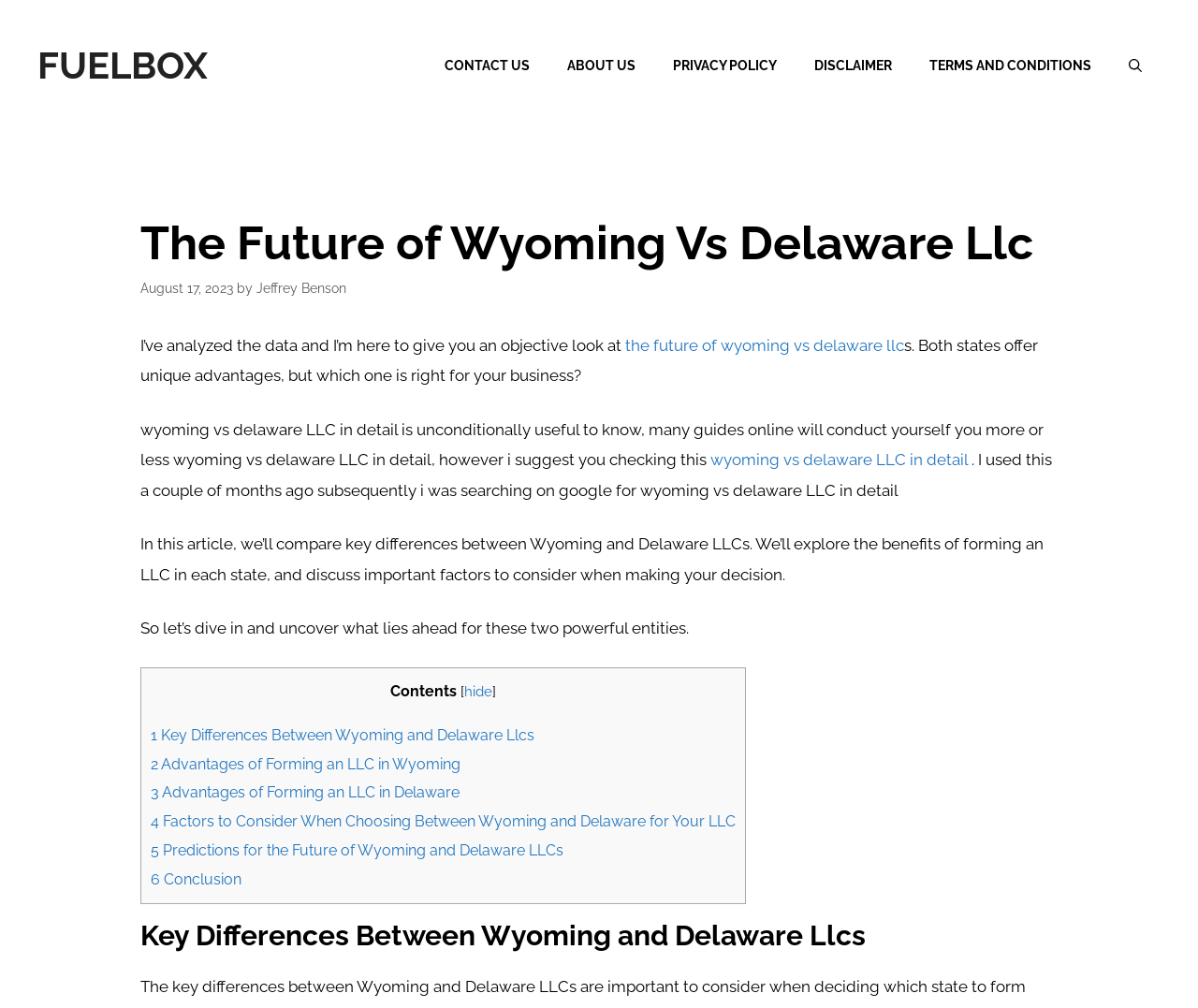Locate the bounding box coordinates of the clickable region to complete the following instruction: "Read the article by Jeffrey Benson."

[0.214, 0.278, 0.289, 0.294]